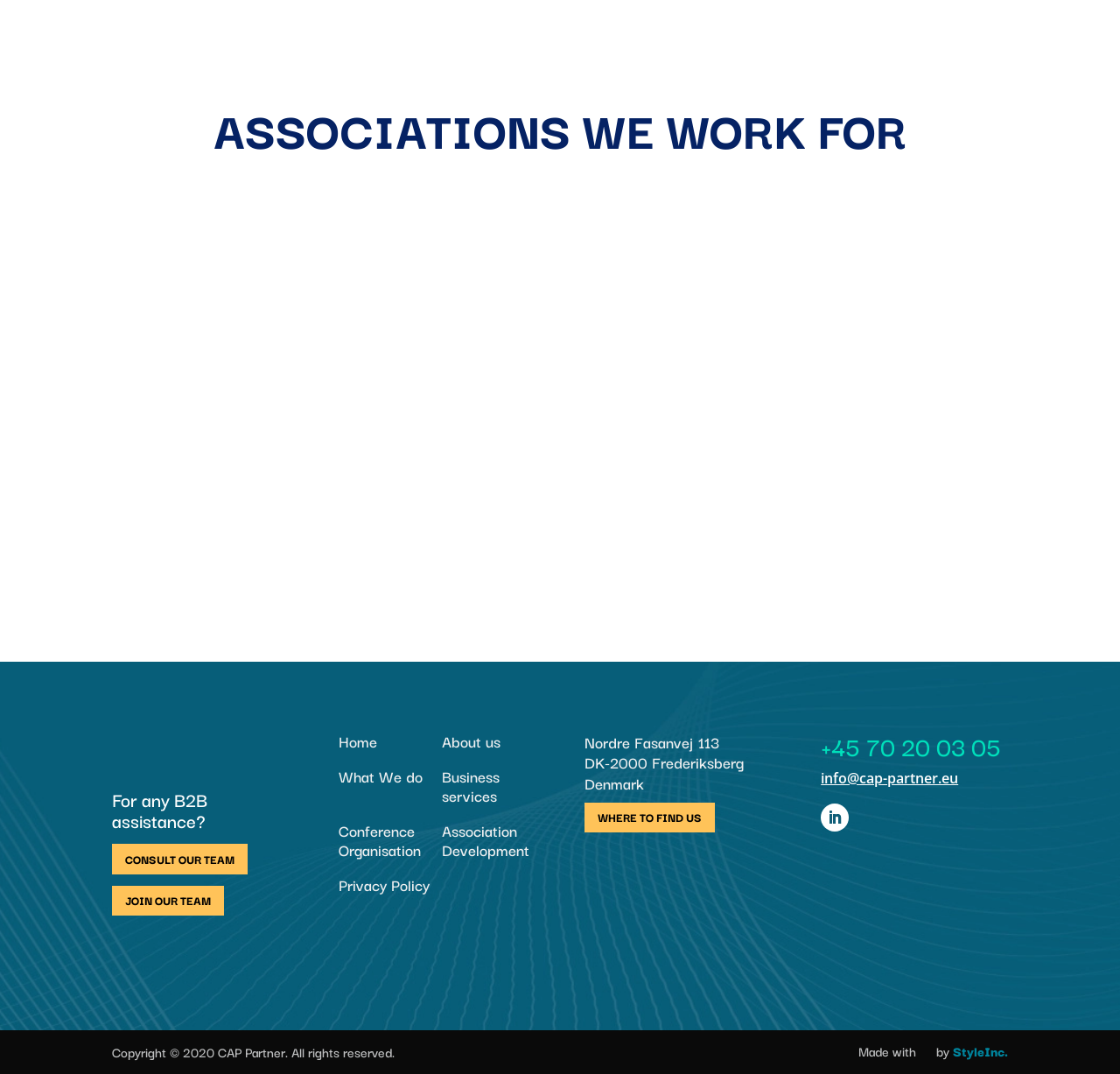Provide the bounding box coordinates of the HTML element this sentence describes: "StyleInc.". The bounding box coordinates consist of four float numbers between 0 and 1, i.e., [left, top, right, bottom].

[0.851, 0.969, 0.9, 0.988]